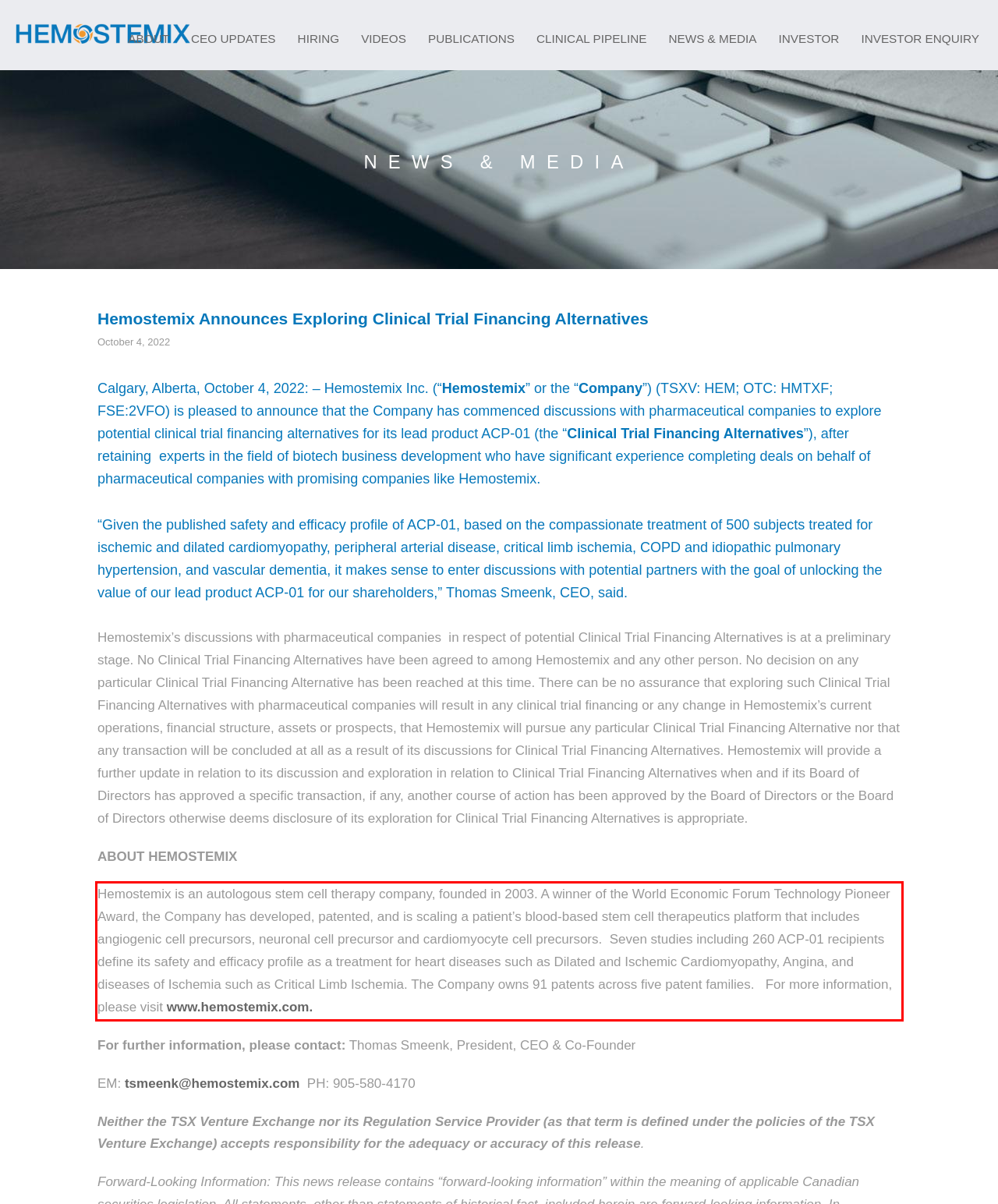Analyze the screenshot of a webpage where a red rectangle is bounding a UI element. Extract and generate the text content within this red bounding box.

Hemostemix is an autologous stem cell therapy company, founded in 2003. A winner of the World Economic Forum Technology Pioneer Award, the Company has developed, patented, and is scaling a patient’s blood-based stem cell therapeutics platform that includes angiogenic cell precursors, neuronal cell precursor and cardiomyocyte cell precursors. Seven studies including 260 ACP-01 recipients define its safety and efficacy profile as a treatment for heart diseases such as Dilated and Ischemic Cardiomyopathy, Angina, and diseases of Ischemia such as Critical Limb Ischemia. The Company owns 91 patents across five patent families. For more information, please visit www.hemostemix.com.